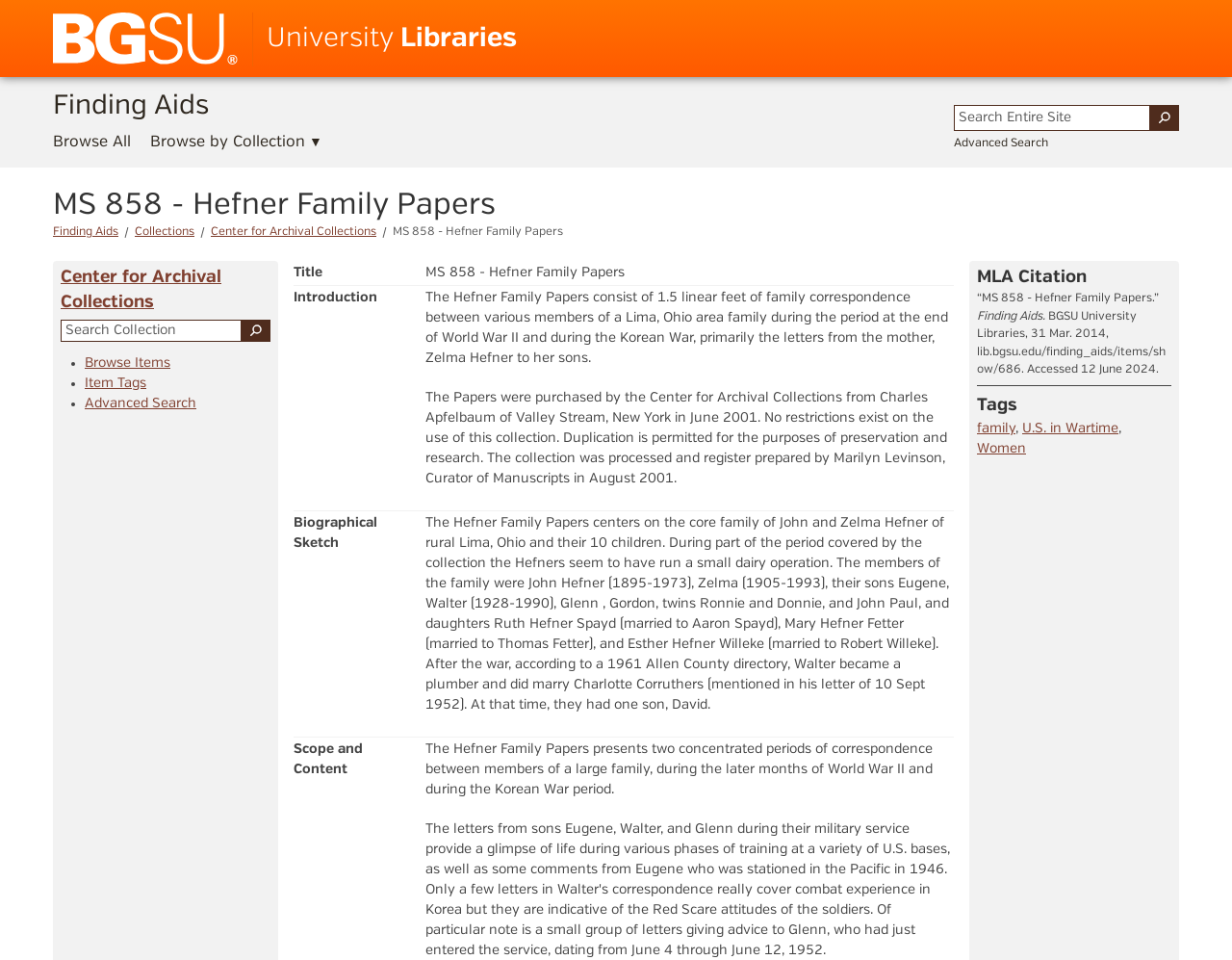Locate the bounding box coordinates for the element described below: "Center for Archival Collections". The coordinates must be four float values between 0 and 1, formatted as [left, top, right, bottom].

[0.171, 0.235, 0.305, 0.248]